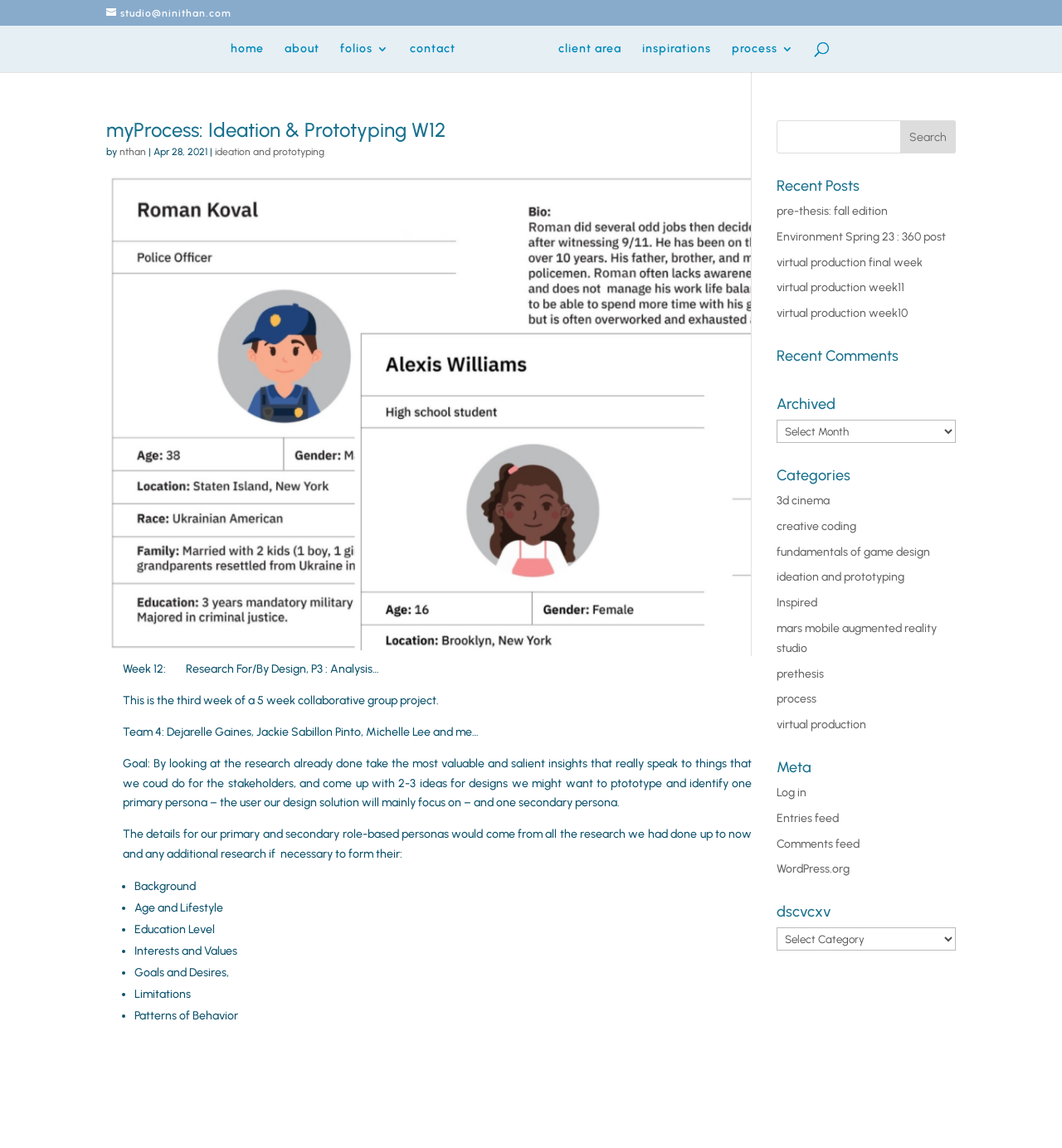Pinpoint the bounding box coordinates of the area that should be clicked to complete the following instruction: "Go to home page". The coordinates must be given as four float numbers between 0 and 1, i.e., [left, top, right, bottom].

[0.216, 0.038, 0.247, 0.063]